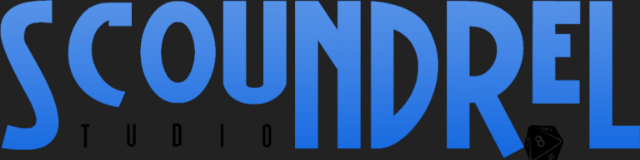Please provide a brief answer to the following inquiry using a single word or phrase:
Where is Scoundrel Studio based?

Montréal